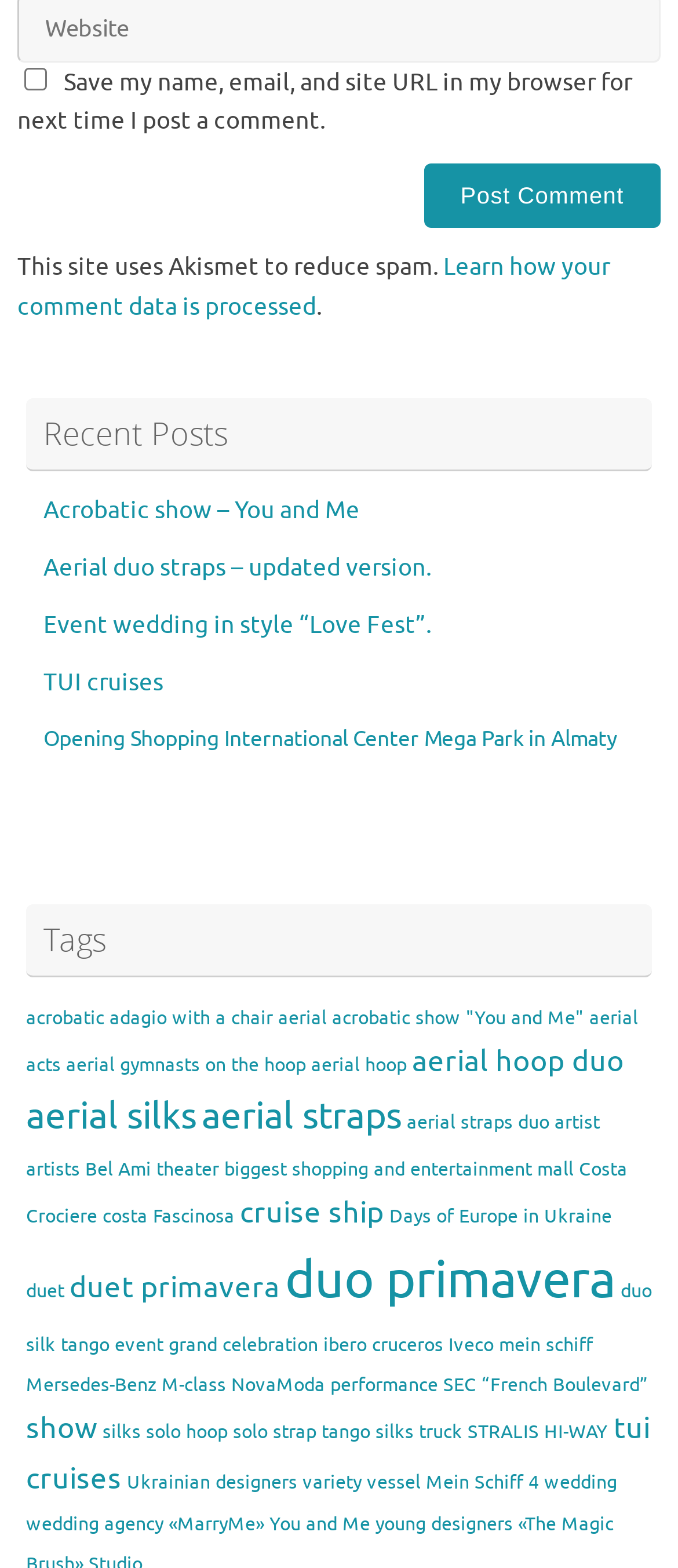What is the topic of the recent posts?
Provide a concise answer using a single word or phrase based on the image.

Acrobatic shows and events